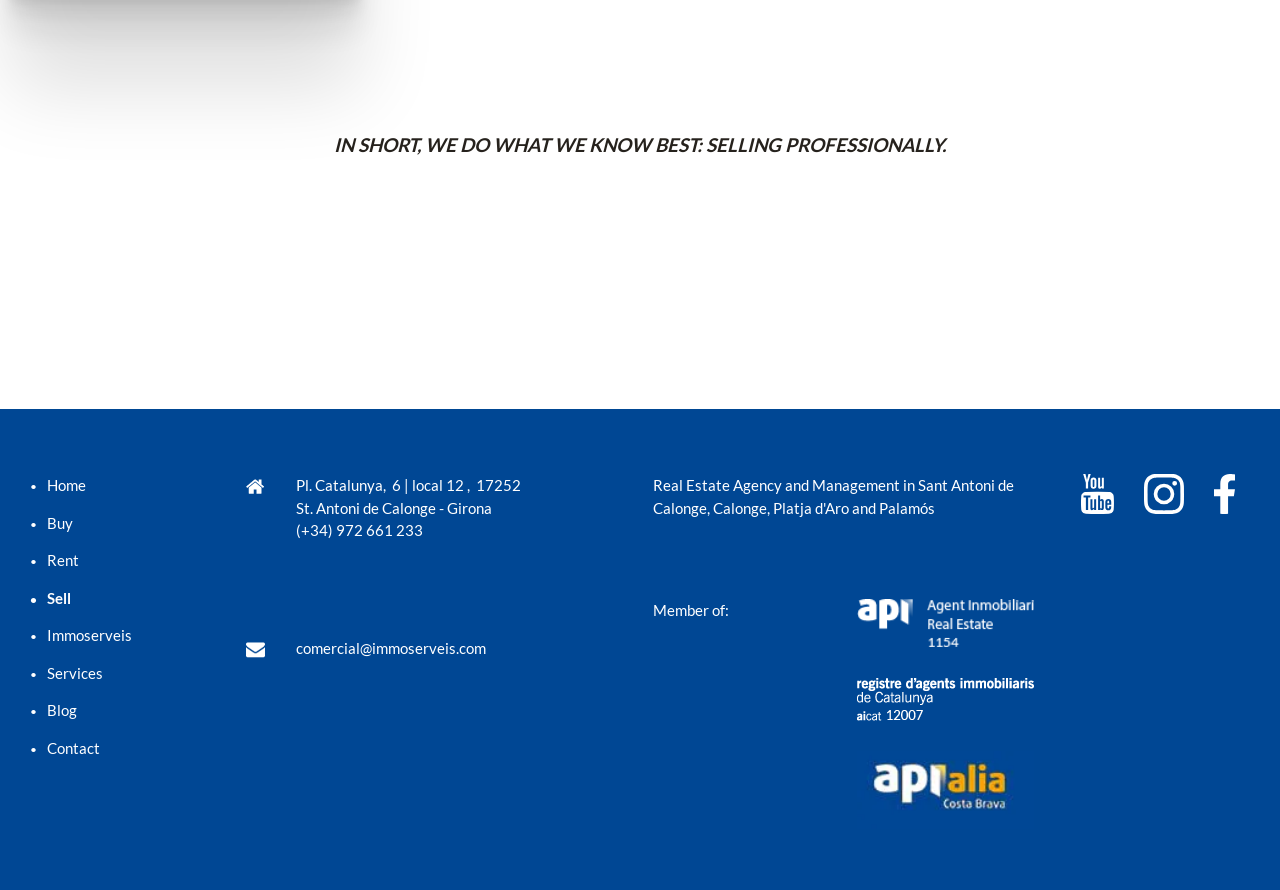Locate the bounding box for the described UI element: "(+34) 972 661 233". Ensure the coordinates are four float numbers between 0 and 1, formatted as [left, top, right, bottom].

[0.231, 0.585, 0.33, 0.606]